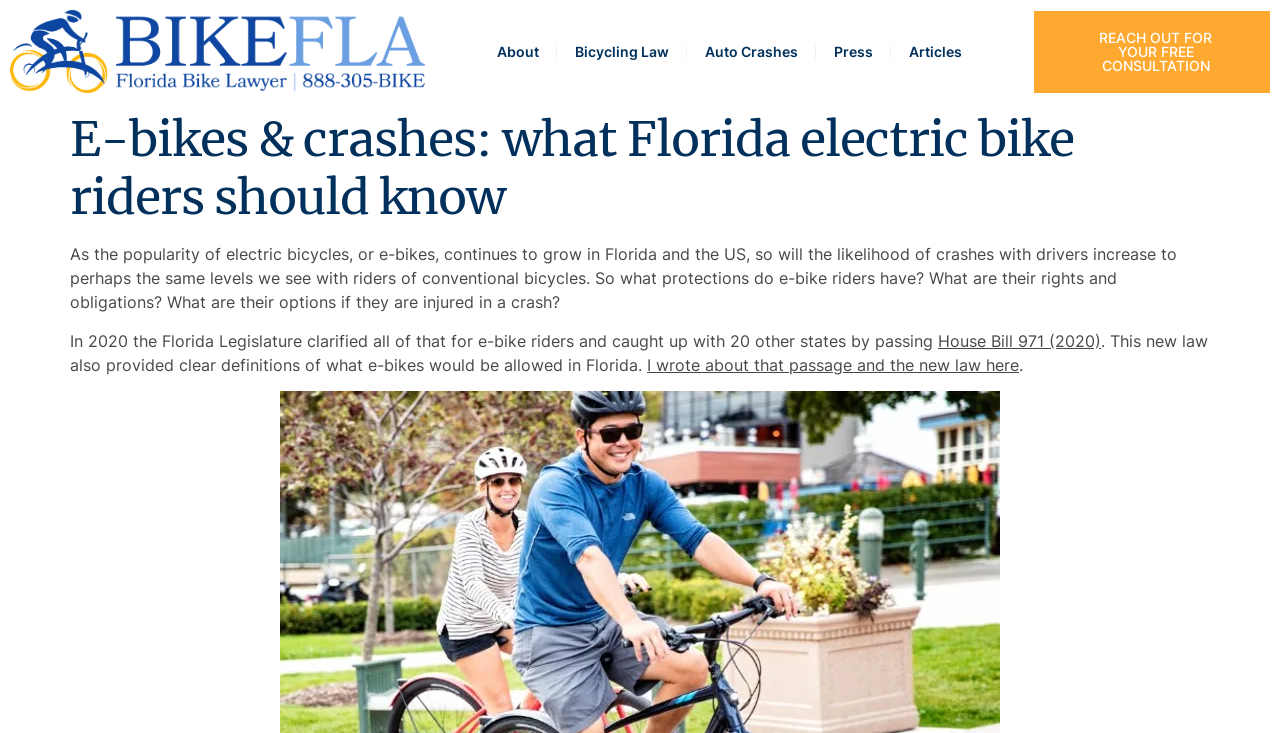Can you find the bounding box coordinates for the UI element given this description: "Auto Crashes"? Provide the coordinates as four float numbers between 0 and 1: [left, top, right, bottom].

[0.551, 0.034, 0.623, 0.106]